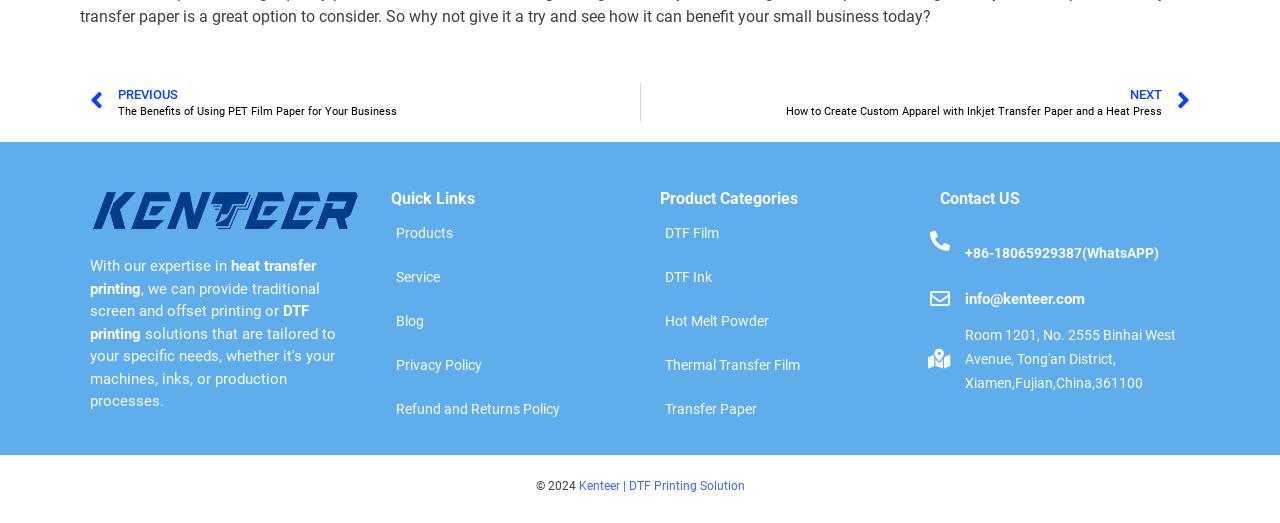Look at the image and answer the question in detail:
What are the quick links on the webpage?

The quick links on the webpage include Products, Service, Blog, Privacy Policy, and Refund and Returns Policy, which are all linked under the 'Quick Links' heading.